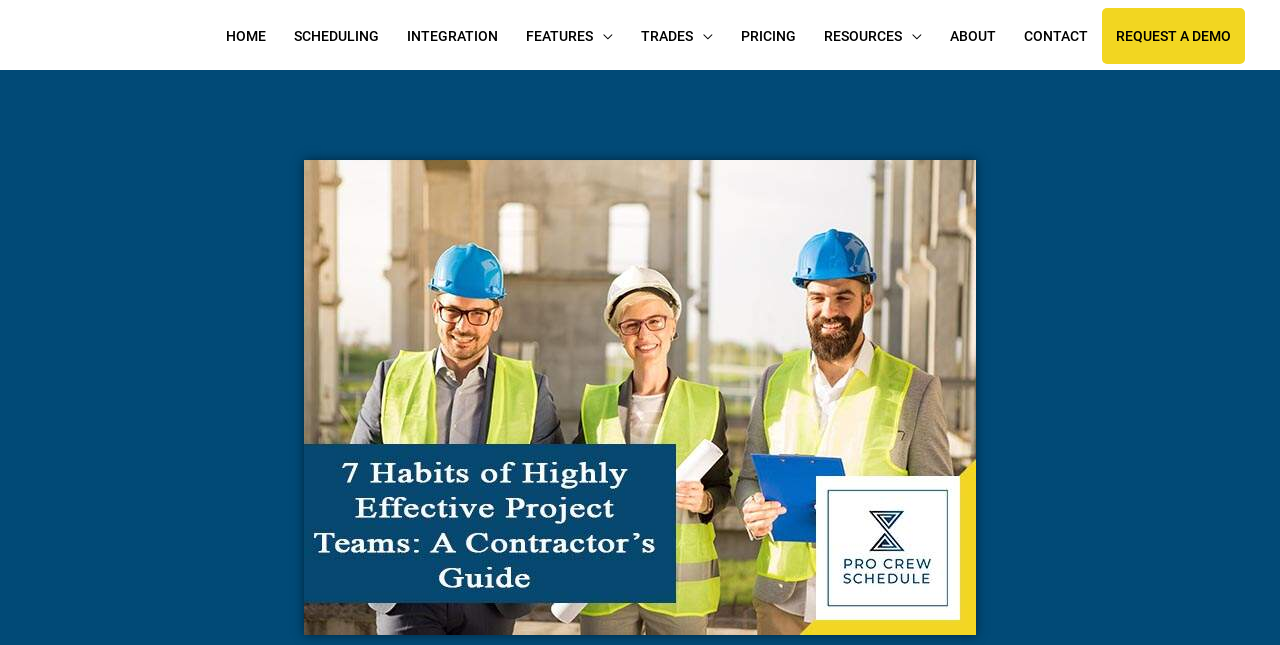Describe every aspect of the webpage in a detailed manner.

The webpage is about "7 Habits of Highly Effective Project Teams: A Contractor's Guide" and appears to be a blog post or article. At the top left, there is a logo and a link to "PRO CREW SCHEDULE". Below the logo, there is a navigation menu with 9 links: "HOME", "SCHEDULING", "INTEGRATION", "FEATURES", "TRADES", "PRICING", "RESOURCES", "ABOUT", and "CONTACT", as well as a "REQUEST A DEMO" button at the far right. 

The main content of the webpage is an image that takes up most of the page, with a title "7 Habits of Highly Effective Project Teams A Contractor’s Guide". The image likely contains the main content of the article, which is about the habits that merge inspirational leadership with high standard operation processes, procedures, and effective training.